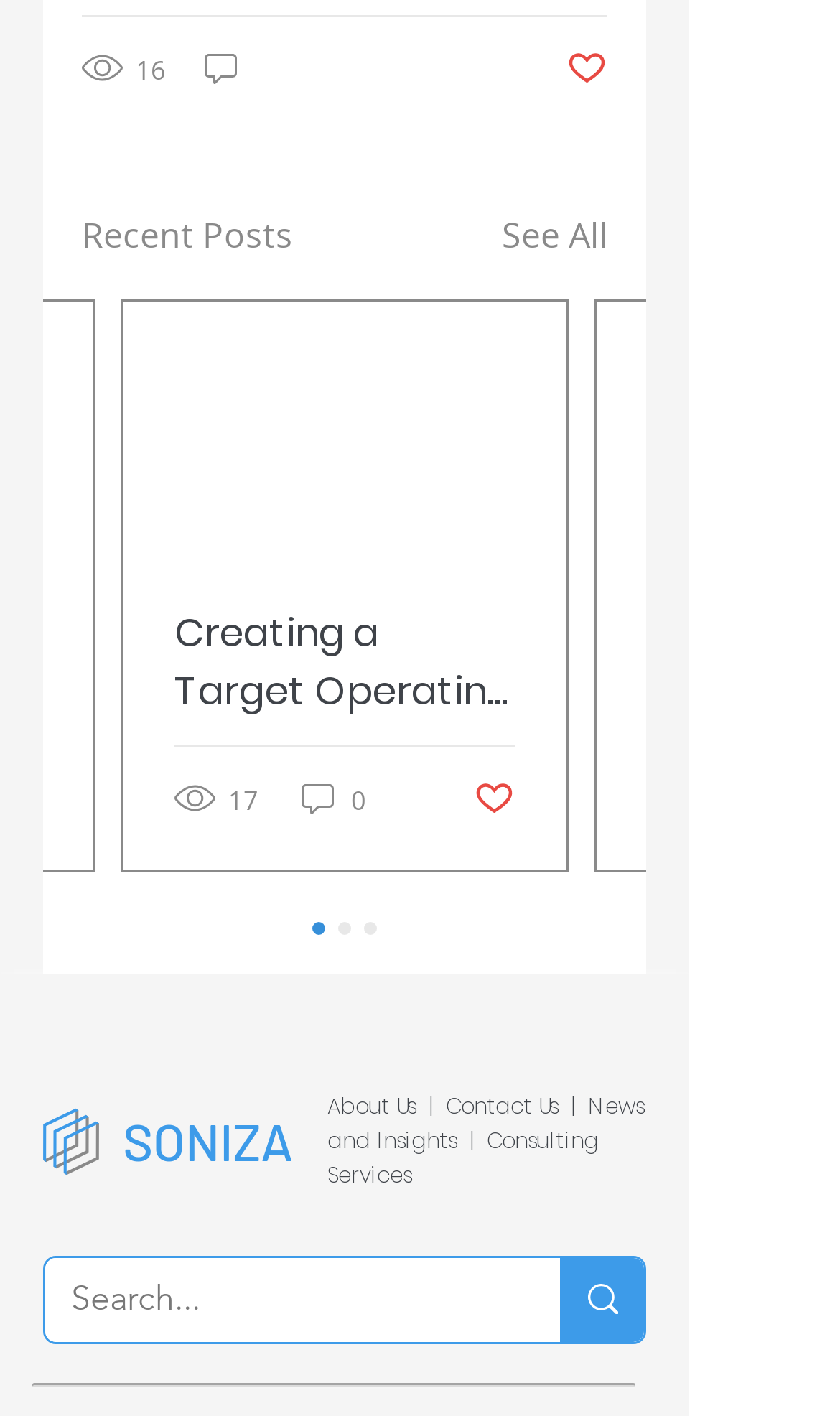Answer briefly with one word or phrase:
How many navigation links are there at the bottom of the page?

5